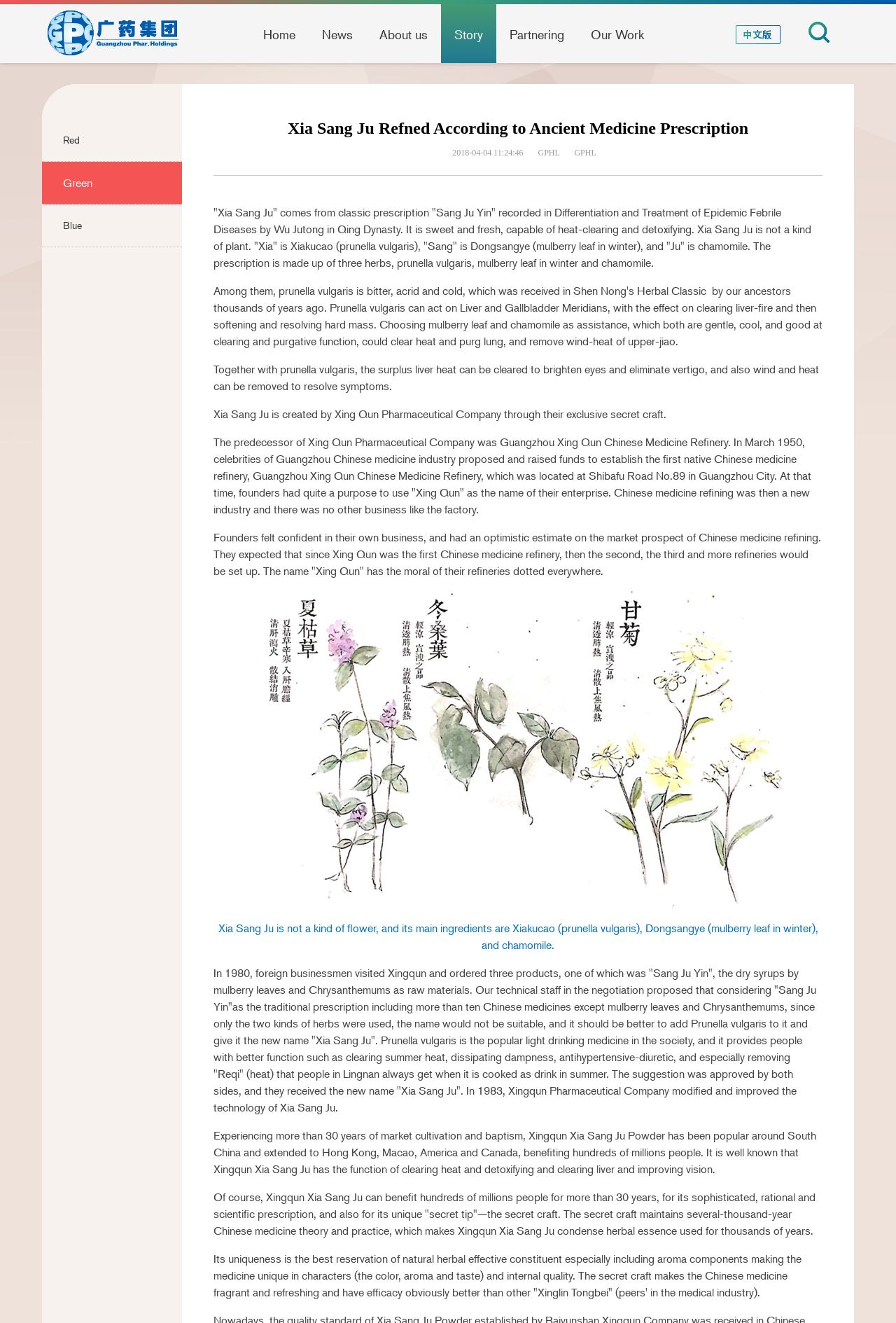Where is Xingqun Xia Sang Ju Powder popular?
Answer the question with a thorough and detailed explanation.

According to the webpage, Xingqun Xia Sang Ju Powder has been popular around South China and extended to Hong Kong, Macao, America, and Canada, benefiting hundreds of millions people.